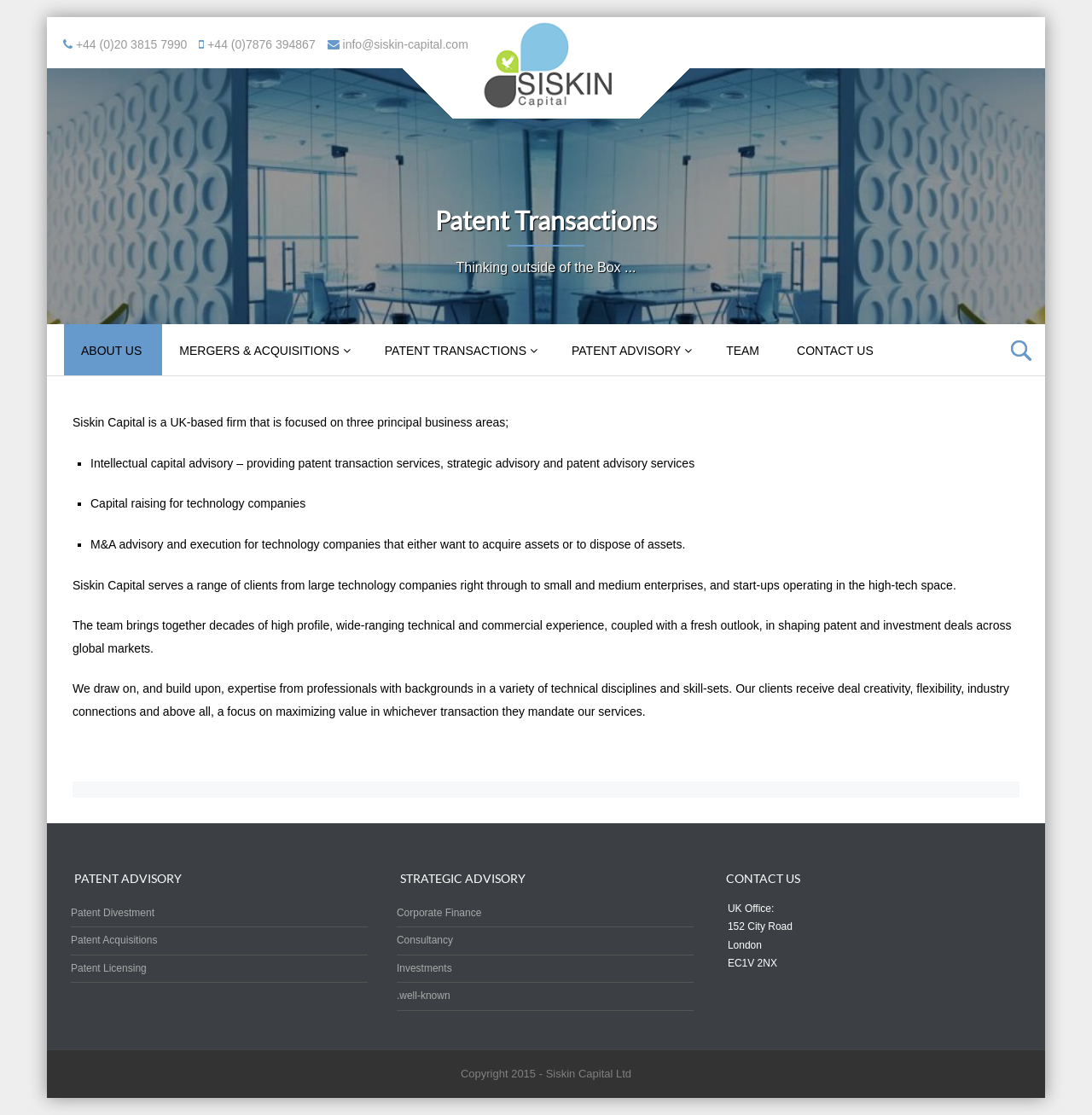Locate the bounding box coordinates of the element that needs to be clicked to carry out the instruction: "Learn more about Patent Transactions". The coordinates should be given as four float numbers ranging from 0 to 1, i.e., [left, top, right, bottom].

[0.398, 0.184, 0.602, 0.211]